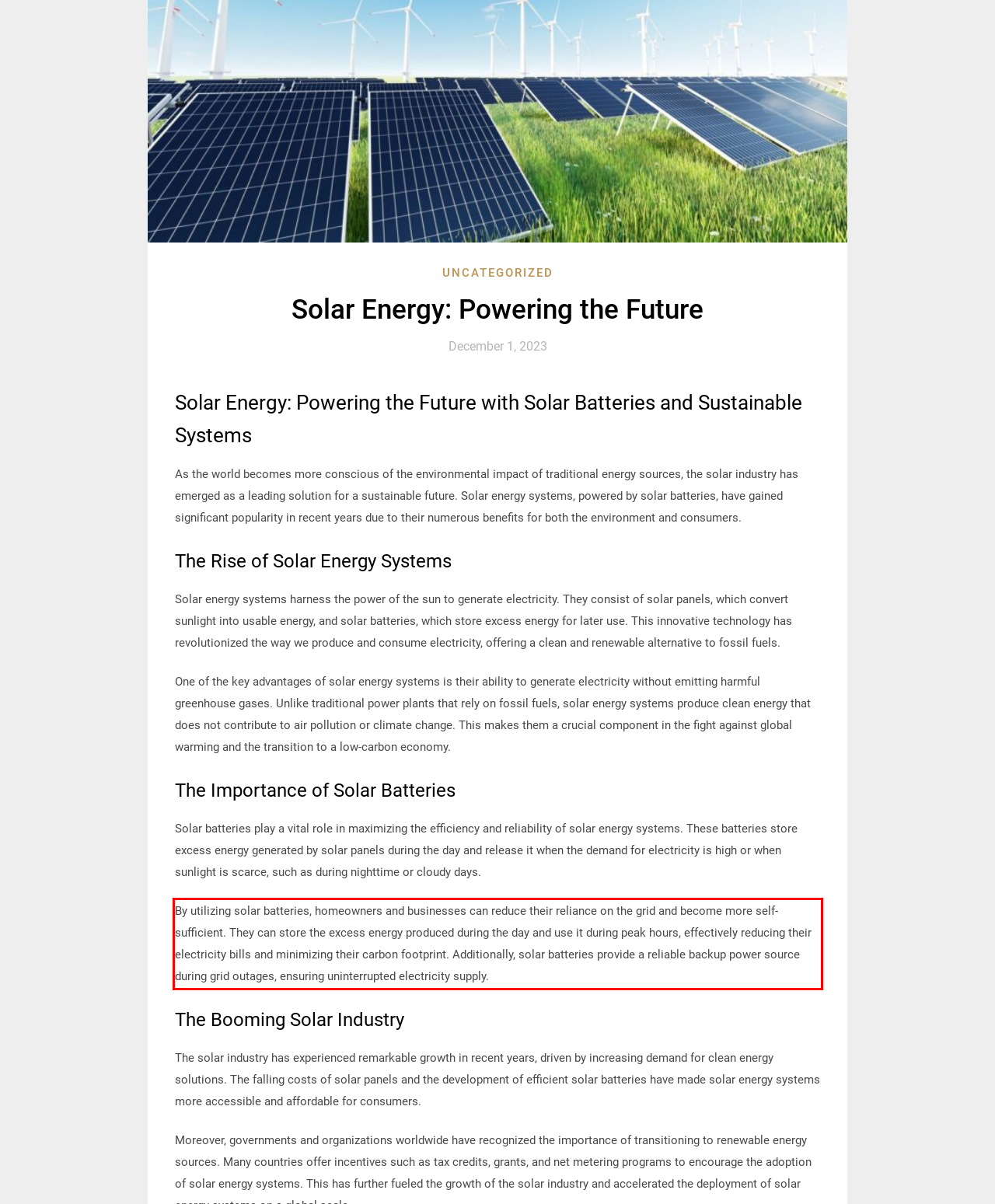Within the screenshot of the webpage, locate the red bounding box and use OCR to identify and provide the text content inside it.

By utilizing solar batteries, homeowners and businesses can reduce their reliance on the grid and become more self-sufficient. They can store the excess energy produced during the day and use it during peak hours, effectively reducing their electricity bills and minimizing their carbon footprint. Additionally, solar batteries provide a reliable backup power source during grid outages, ensuring uninterrupted electricity supply.